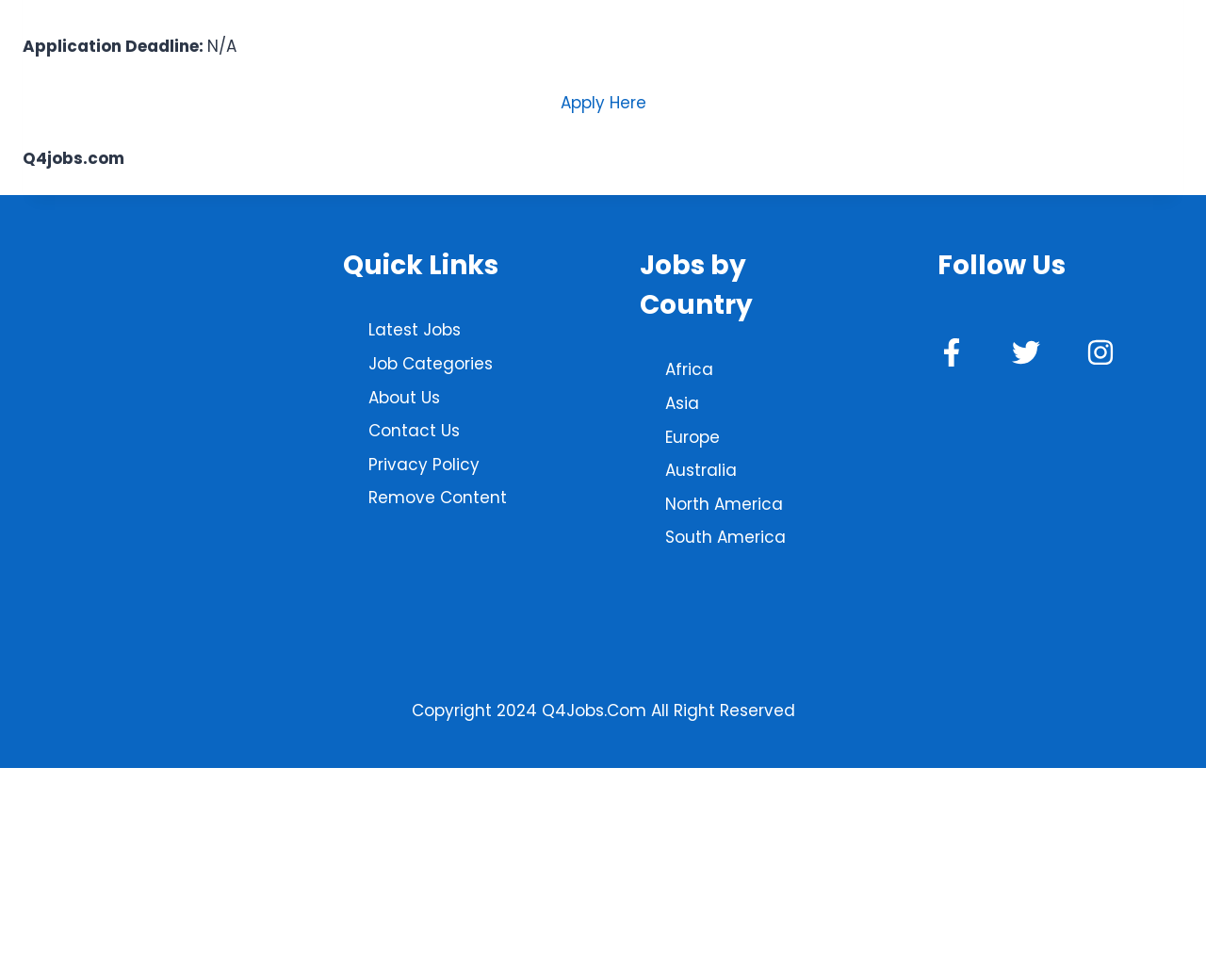Please locate the bounding box coordinates of the element that should be clicked to achieve the given instruction: "view practice areas".

None